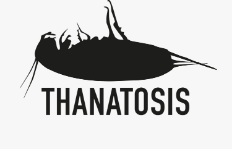Generate an in-depth description of the image you see.

The image features the logo of "Thanatosis," an artistic representation that combines a stylized silhouette of an insect with bold typography. The use of black against a light background gives it a striking appearance, emphasizing the creative edge of the project. The logo reflects a unique aesthetic that aligns with innovative sounds and experimental music. "Thanatosis" is part of a release from a contemporary music label, showcasing the growing diversity and artistic exploration within the music scene. The minimalist design suggests a focus on the essence of the music, inviting listeners to dive into a distinctive auditory experience.